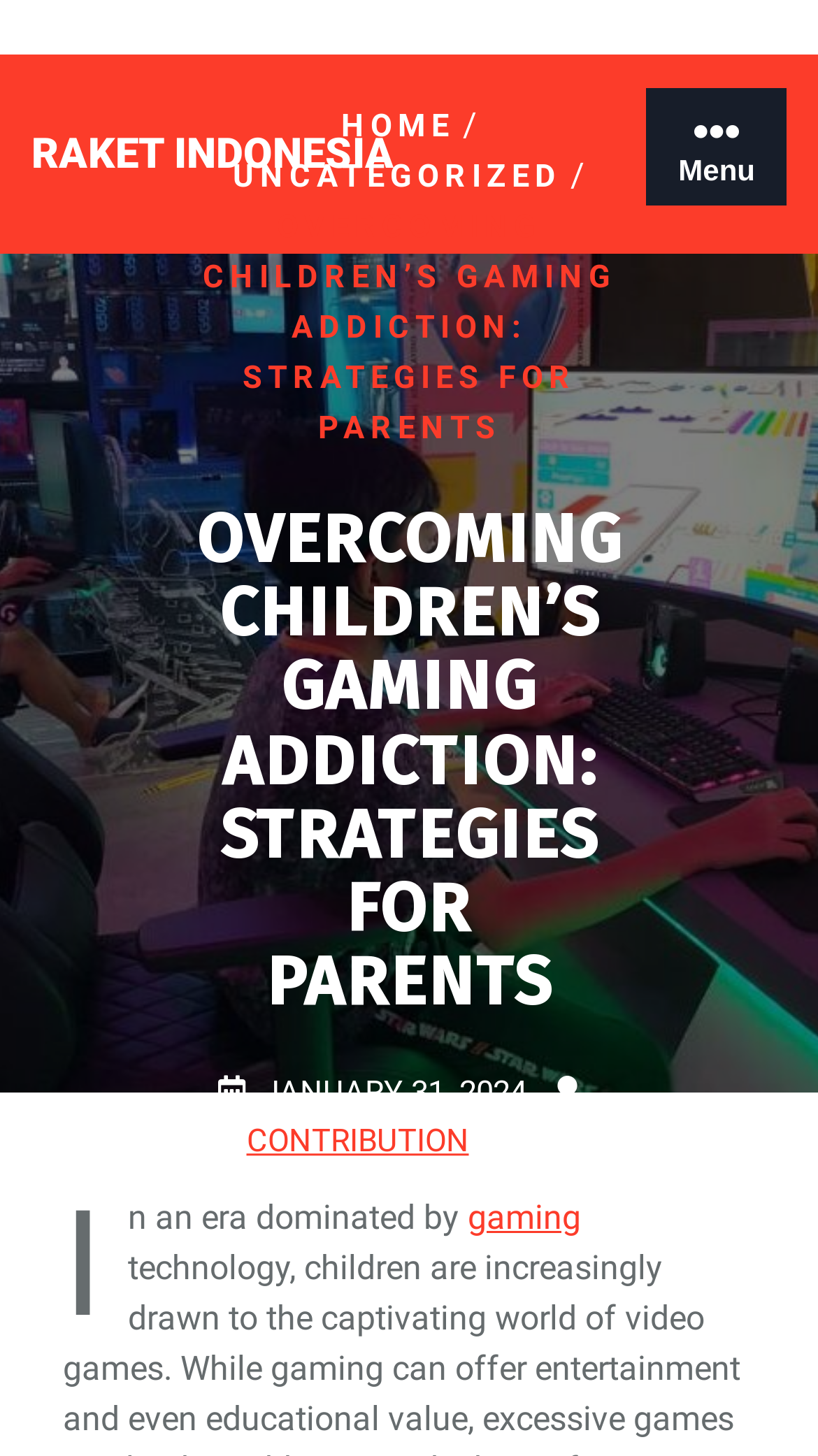What is the website about?
Please use the visual content to give a single word or phrase answer.

Gaming addiction